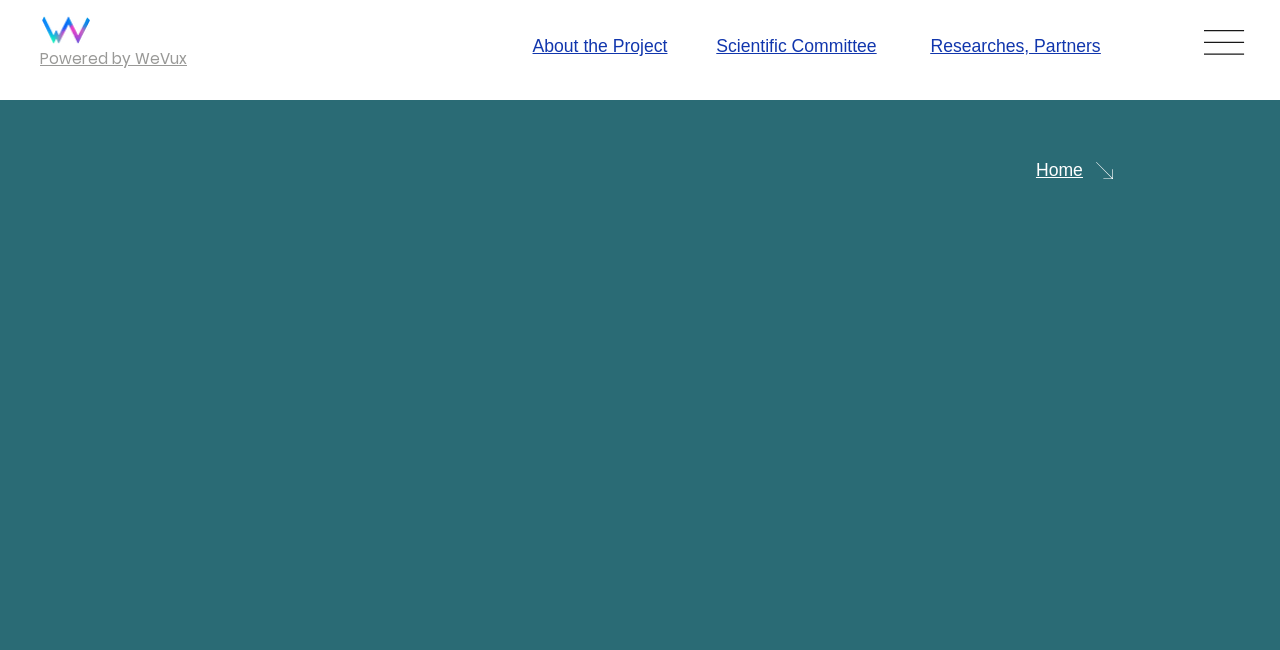Identify the bounding box for the UI element specified in this description: "Home". The coordinates must be four float numbers between 0 and 1, formatted as [left, top, right, bottom].

[0.809, 0.247, 0.846, 0.278]